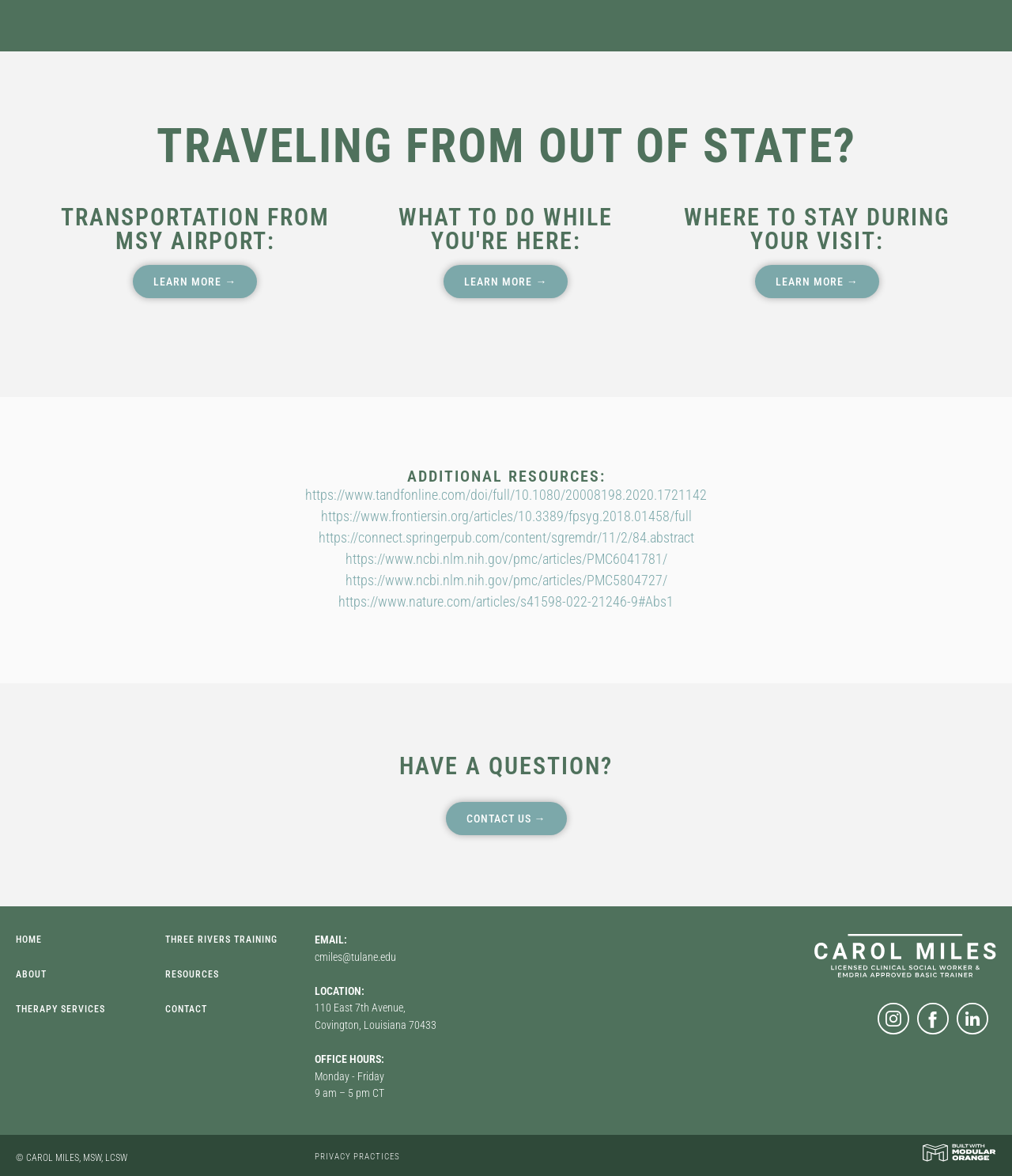Please identify the bounding box coordinates of the element on the webpage that should be clicked to follow this instruction: "Learn more about traveling from out of state". The bounding box coordinates should be given as four float numbers between 0 and 1, formatted as [left, top, right, bottom].

[0.131, 0.225, 0.254, 0.254]